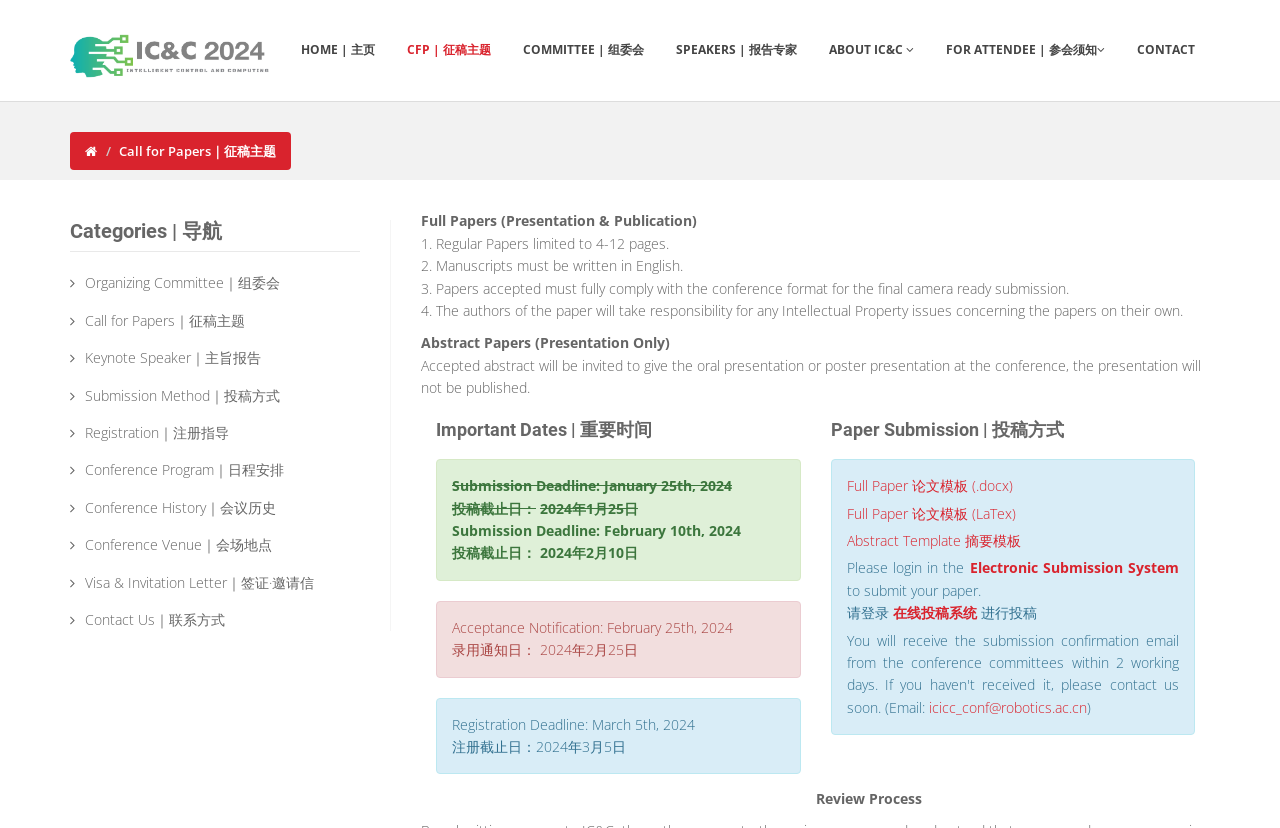What is the submission deadline for full papers?
From the image, respond with a single word or phrase.

January 25th, 2024